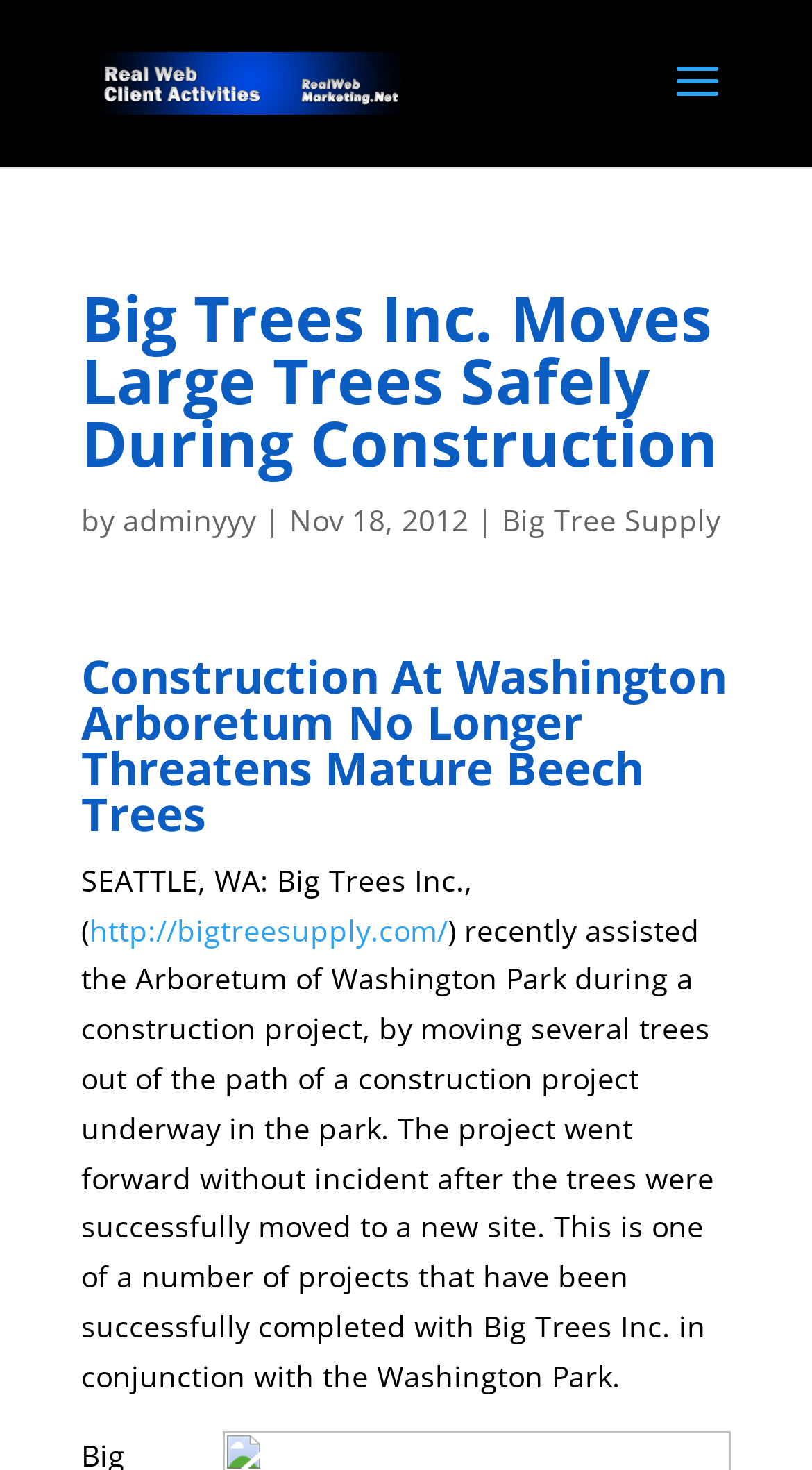Use one word or a short phrase to answer the question provided: 
Who assisted the Arboretum of Washington Park?

Big Trees Inc.